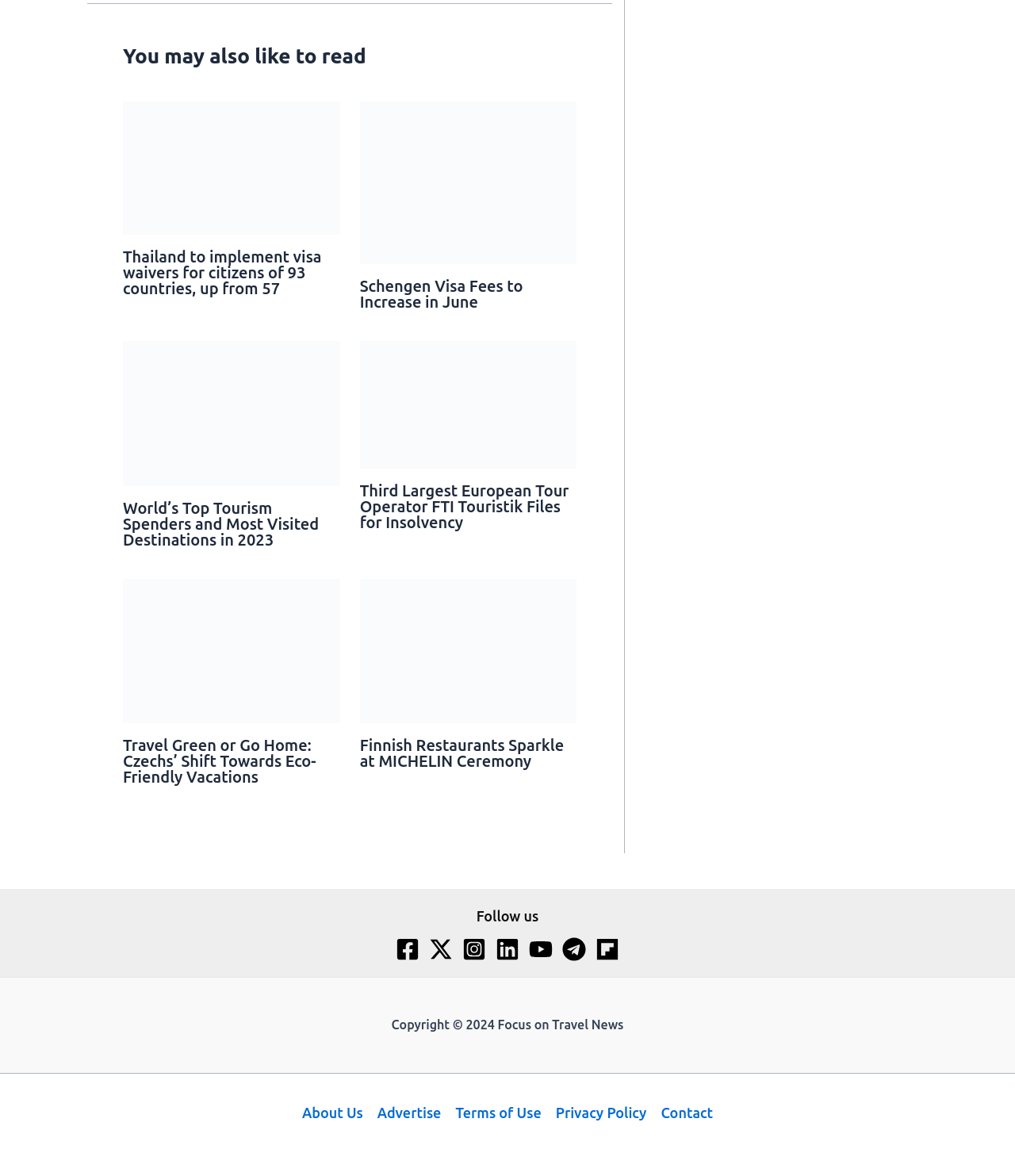Please determine the bounding box coordinates of the element to click in order to execute the following instruction: "View Finnish Restaurants Sparkle at MICHELIN Ceremony". The coordinates should be four float numbers between 0 and 1, specified as [left, top, right, bottom].

[0.354, 0.545, 0.568, 0.559]